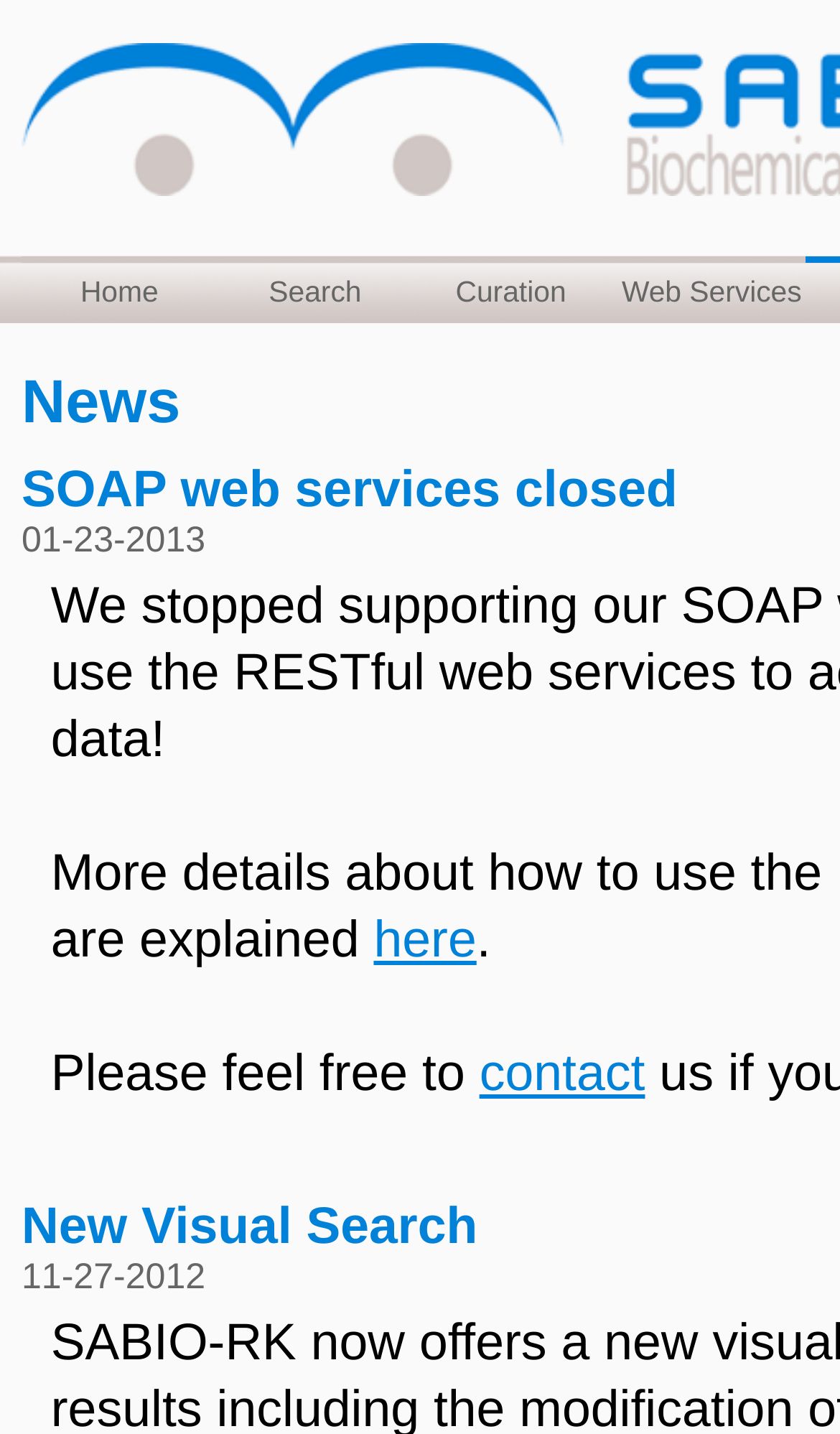What is the last word of the sentence 'Please feel free to...'?
Give a one-word or short-phrase answer derived from the screenshot.

contact